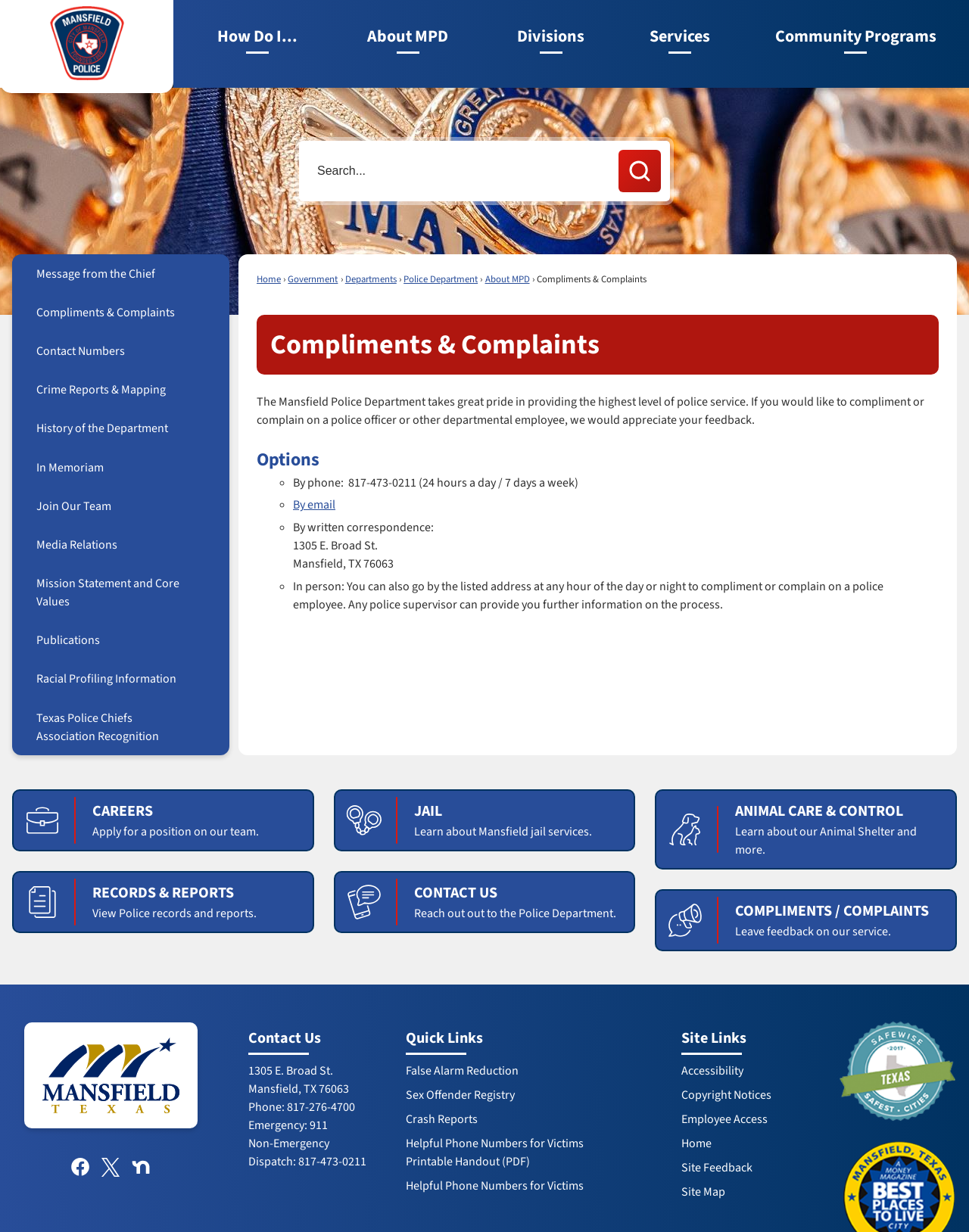Determine the coordinates of the bounding box for the clickable area needed to execute this instruction: "Leave feedback on the police service".

[0.676, 0.722, 0.988, 0.772]